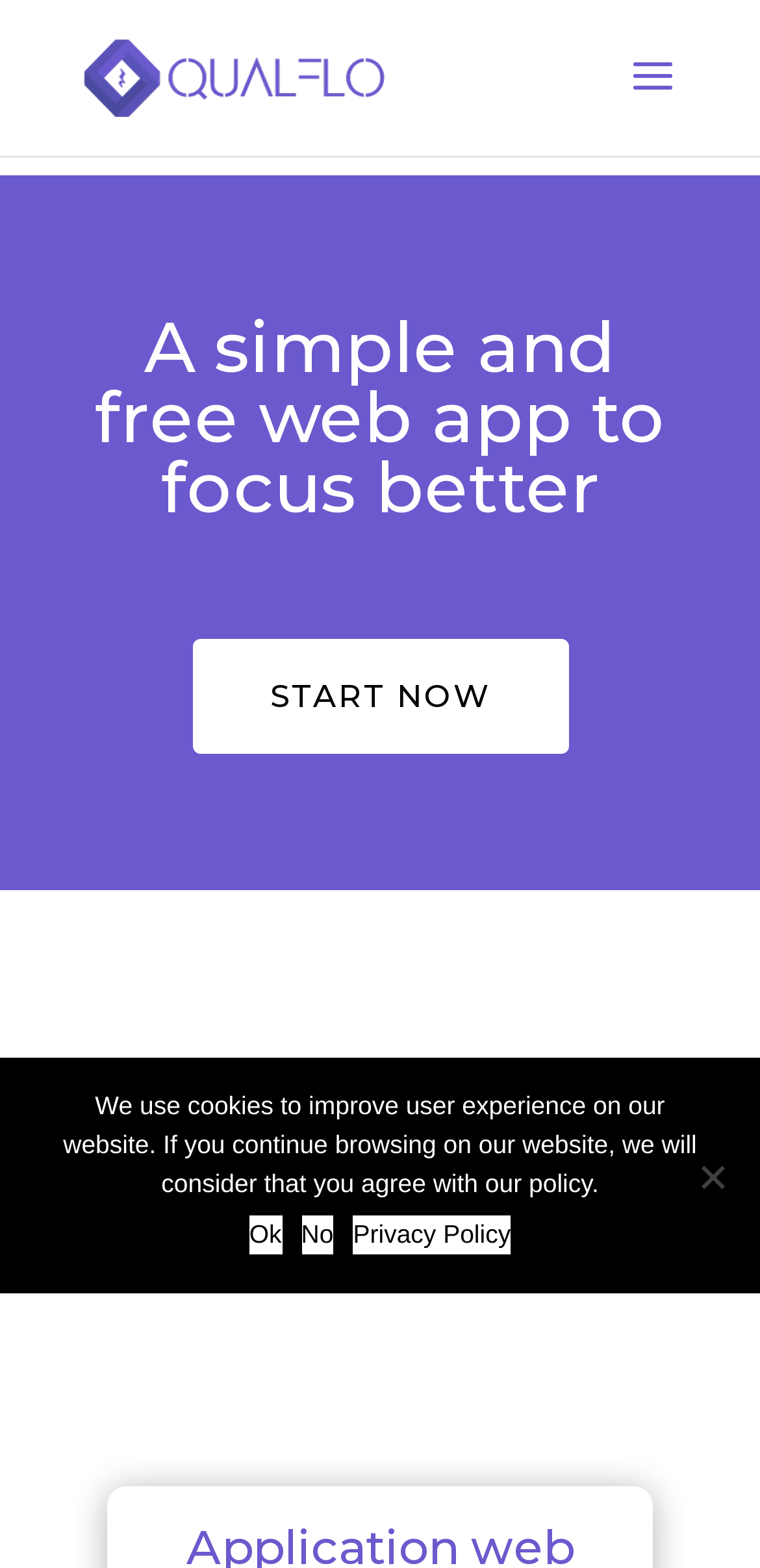Answer the following in one word or a short phrase: 
What is the purpose of this web app?

To focus better